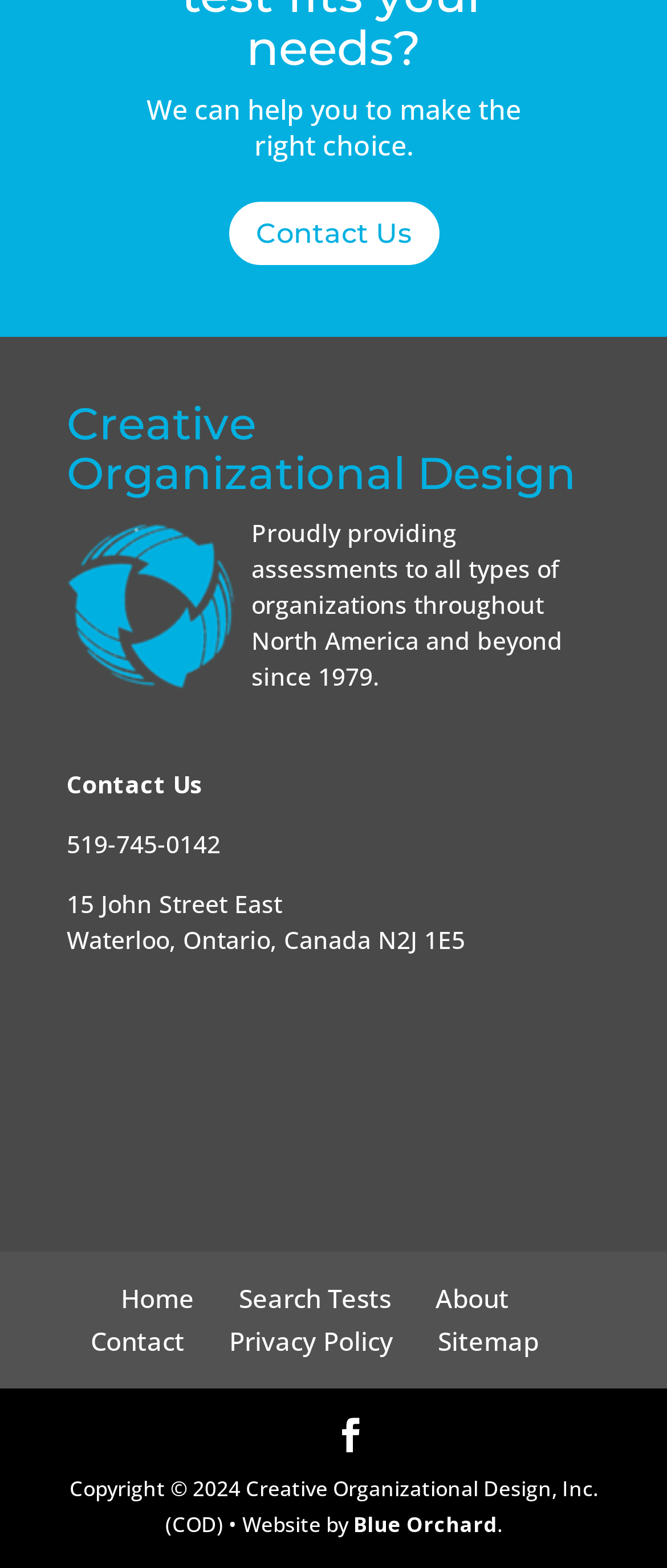Based on the element description: "Home", identify the UI element and provide its bounding box coordinates. Use four float numbers between 0 and 1, [left, top, right, bottom].

[0.181, 0.817, 0.291, 0.839]